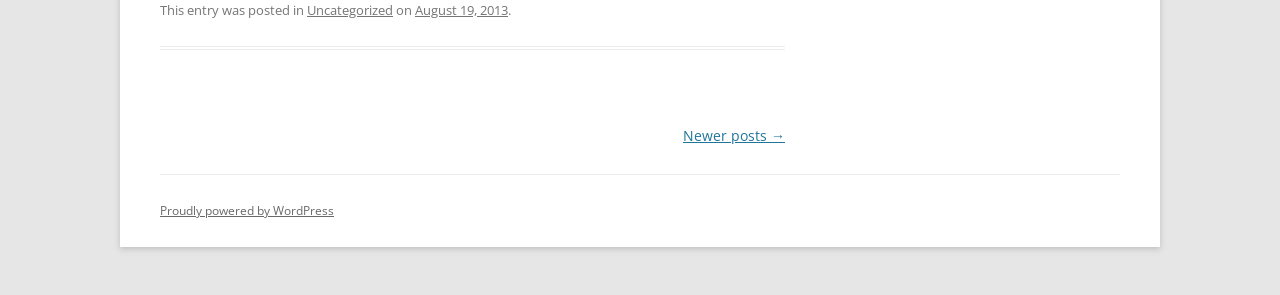Give a succinct answer to this question in a single word or phrase: 
When was the post published?

August 19, 2013